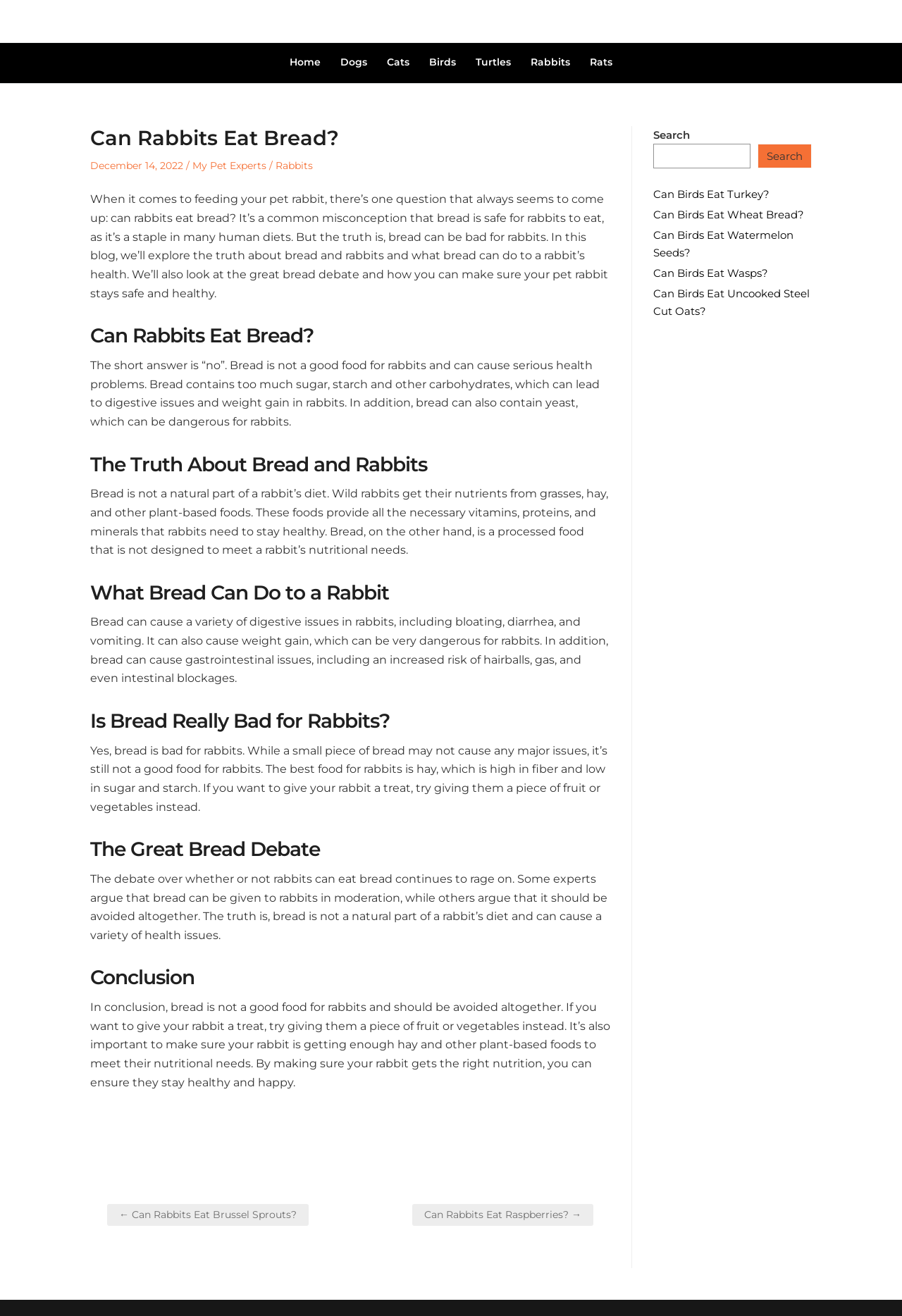What is the recommended food for rabbits?
Could you please answer the question thoroughly and with as much detail as possible?

According to the webpage, hay is the recommended food for rabbits as it is high in fiber and low in sugar and starch, making it a nutritious and healthy option.